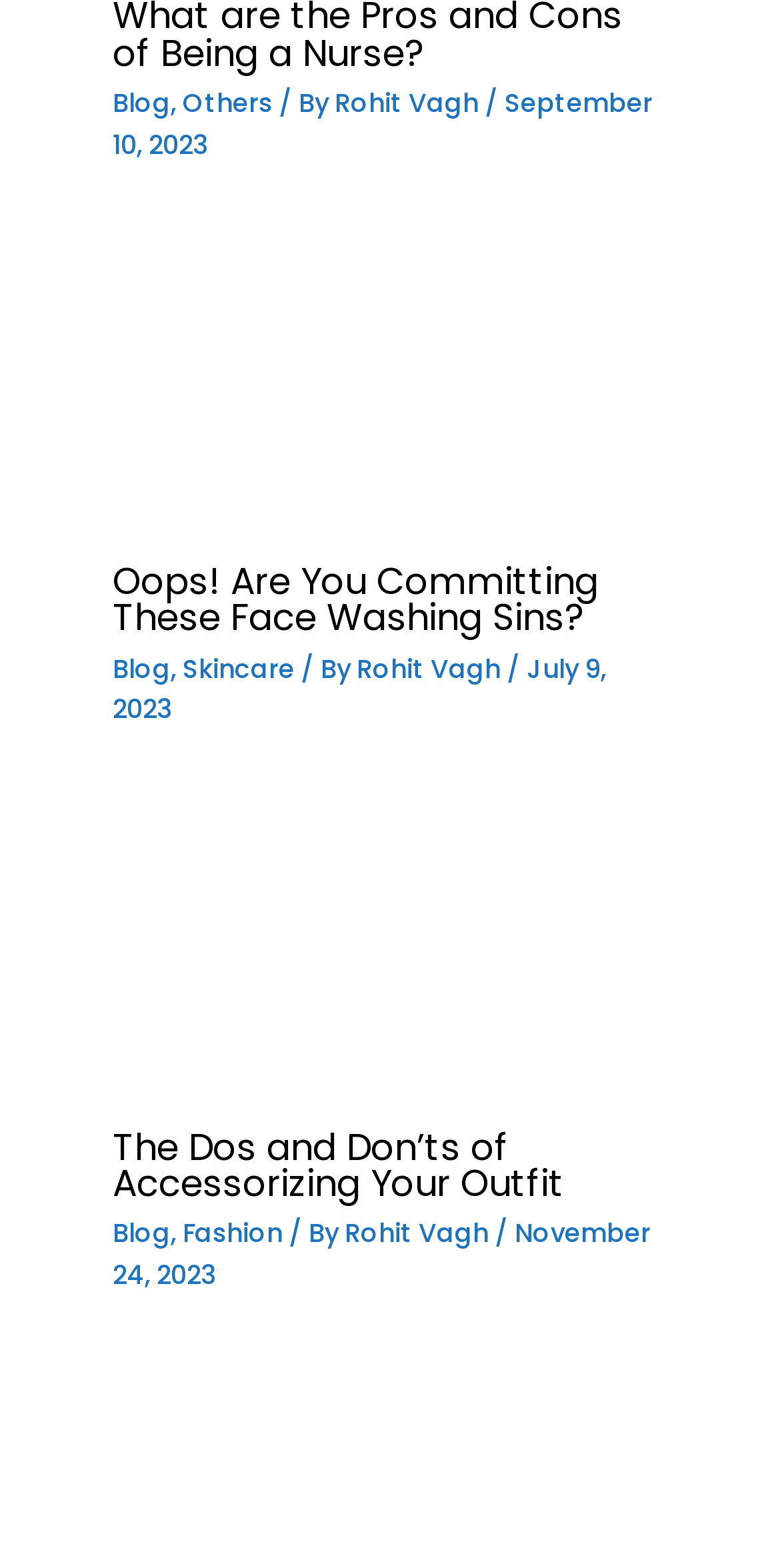Locate the bounding box of the UI element described in the following text: "Rohit Vagh".

[0.458, 0.416, 0.65, 0.437]